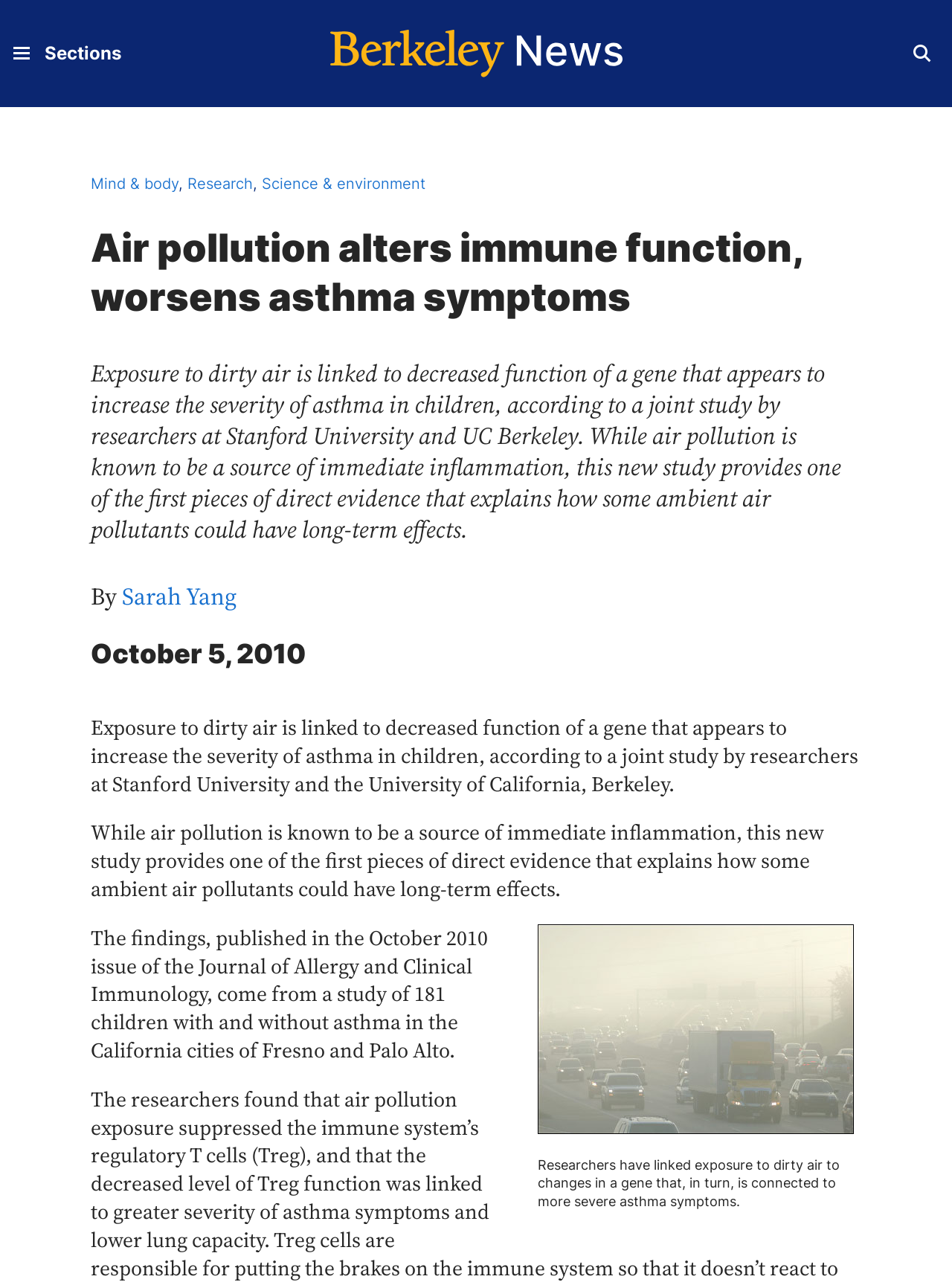Predict the bounding box coordinates of the area that should be clicked to accomplish the following instruction: "View the image of smoggy highway". The bounding box coordinates should consist of four float numbers between 0 and 1, i.e., [left, top, right, bottom].

[0.565, 0.719, 0.897, 0.882]